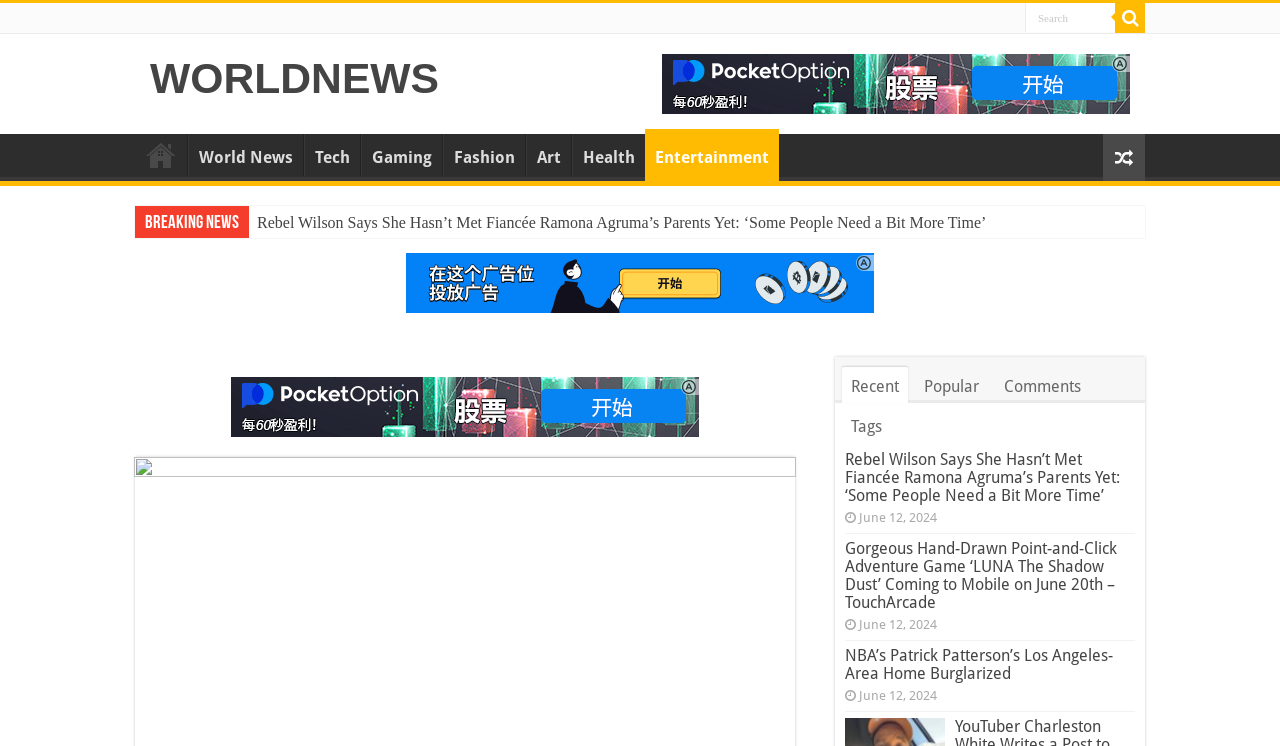Please specify the bounding box coordinates of the area that should be clicked to accomplish the following instruction: "Search for something". The coordinates should consist of four float numbers between 0 and 1, i.e., [left, top, right, bottom].

[0.801, 0.004, 0.871, 0.043]